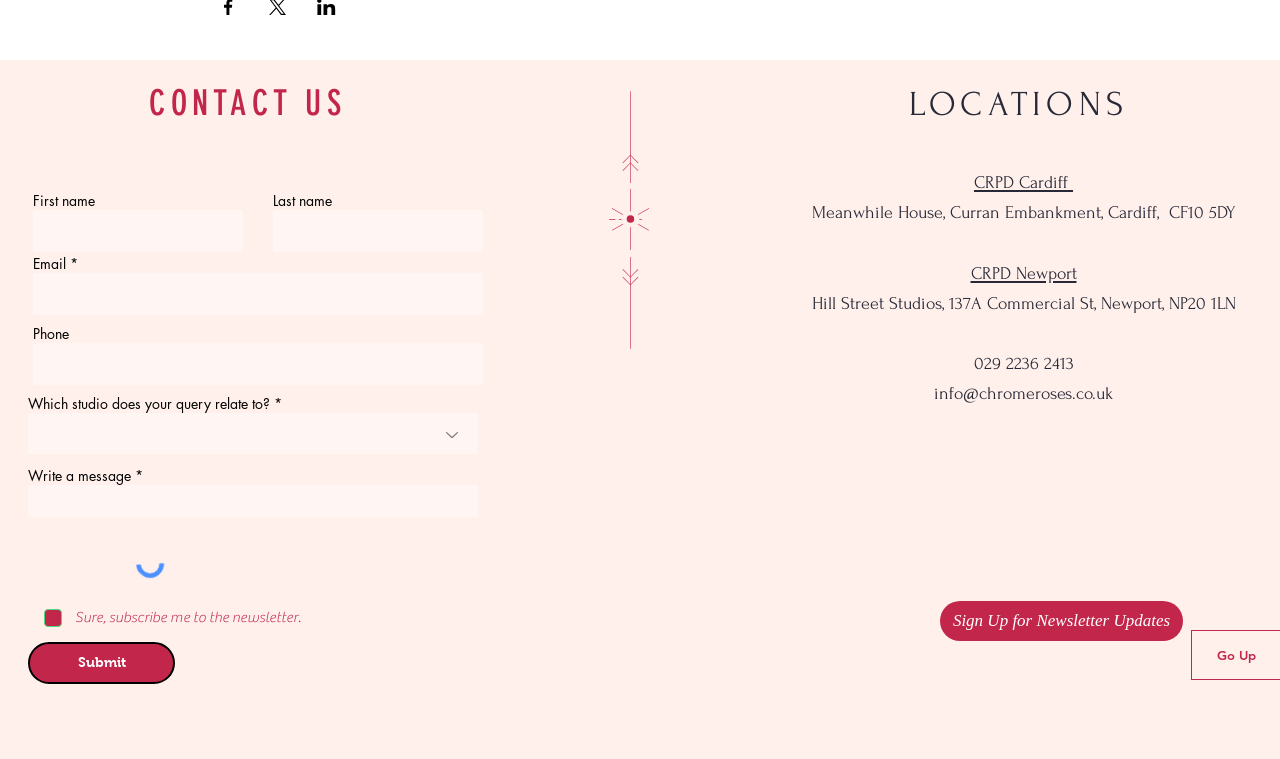Using the given element description, provide the bounding box coordinates (top-left x, top-left y, bottom-right x, bottom-right y) for the corresponding UI element in the screenshot: aria-label="Facebook"

[0.741, 0.6, 0.766, 0.644]